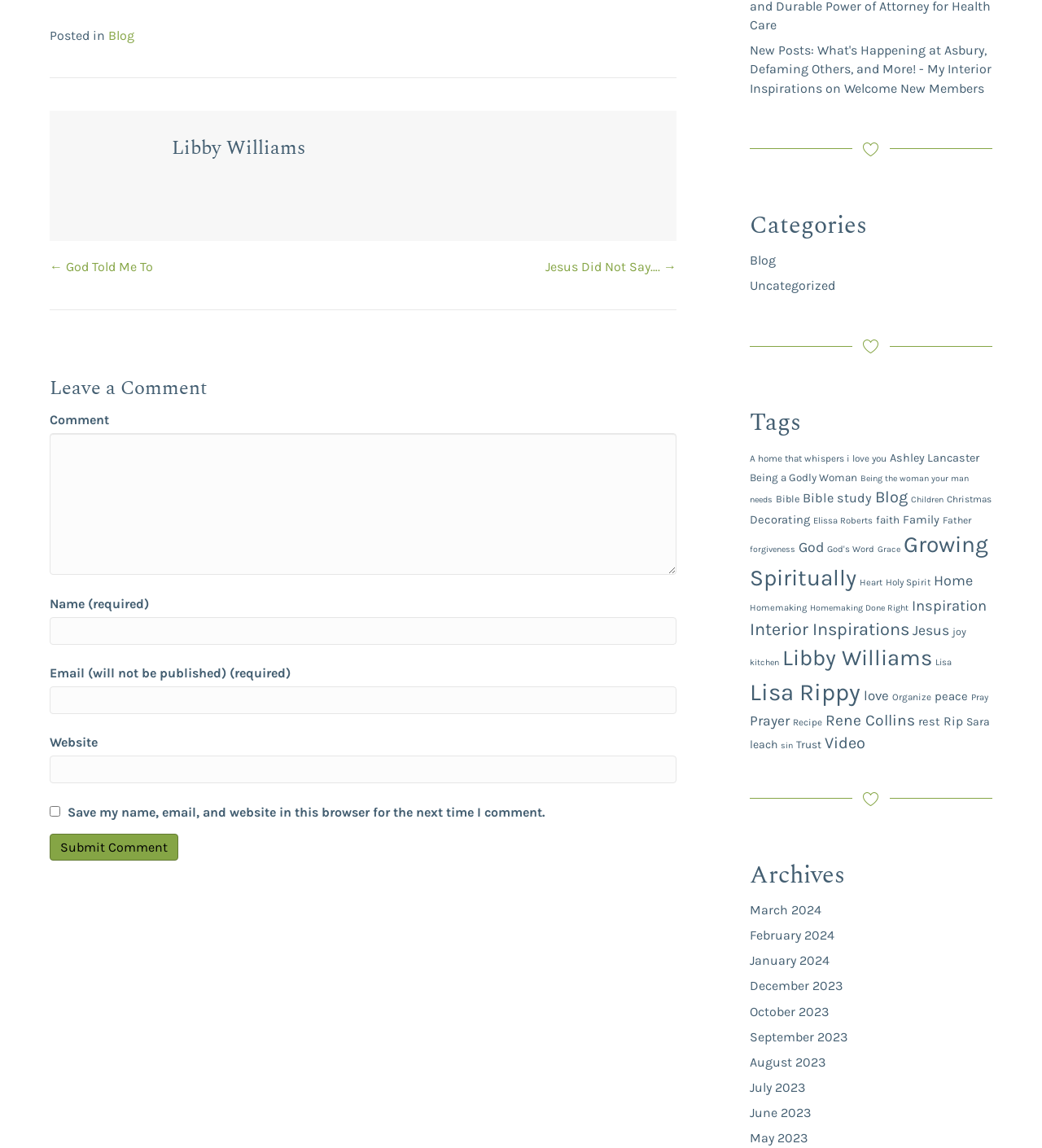Locate the bounding box coordinates of the area you need to click to fulfill this instruction: 'Submit a comment'. The coordinates must be in the form of four float numbers ranging from 0 to 1: [left, top, right, bottom].

[0.048, 0.726, 0.171, 0.75]